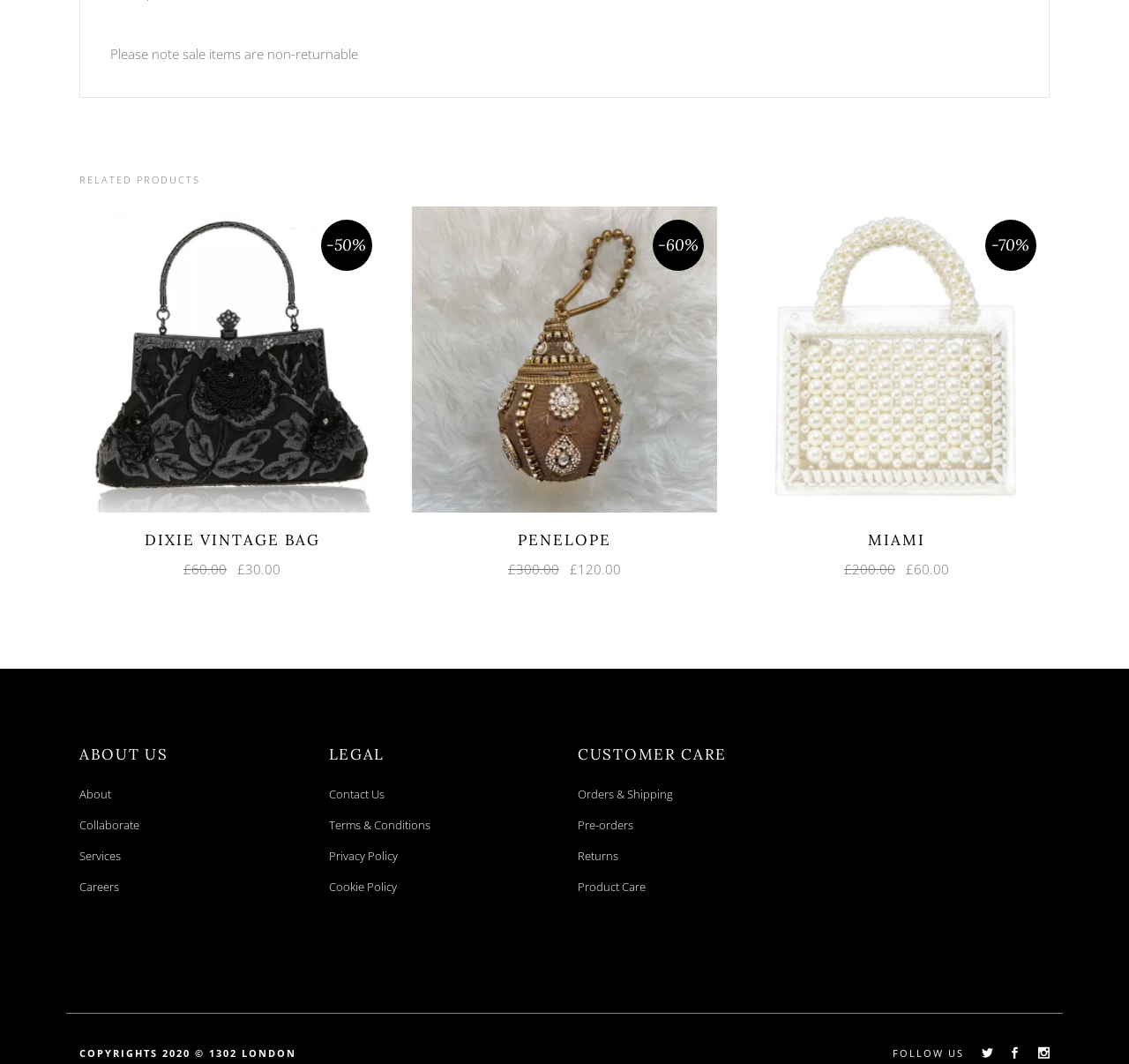Identify the bounding box of the UI element described as follows: "Product Care". Provide the coordinates as four float numbers in the range of 0 to 1 [left, top, right, bottom].

[0.512, 0.826, 0.572, 0.841]